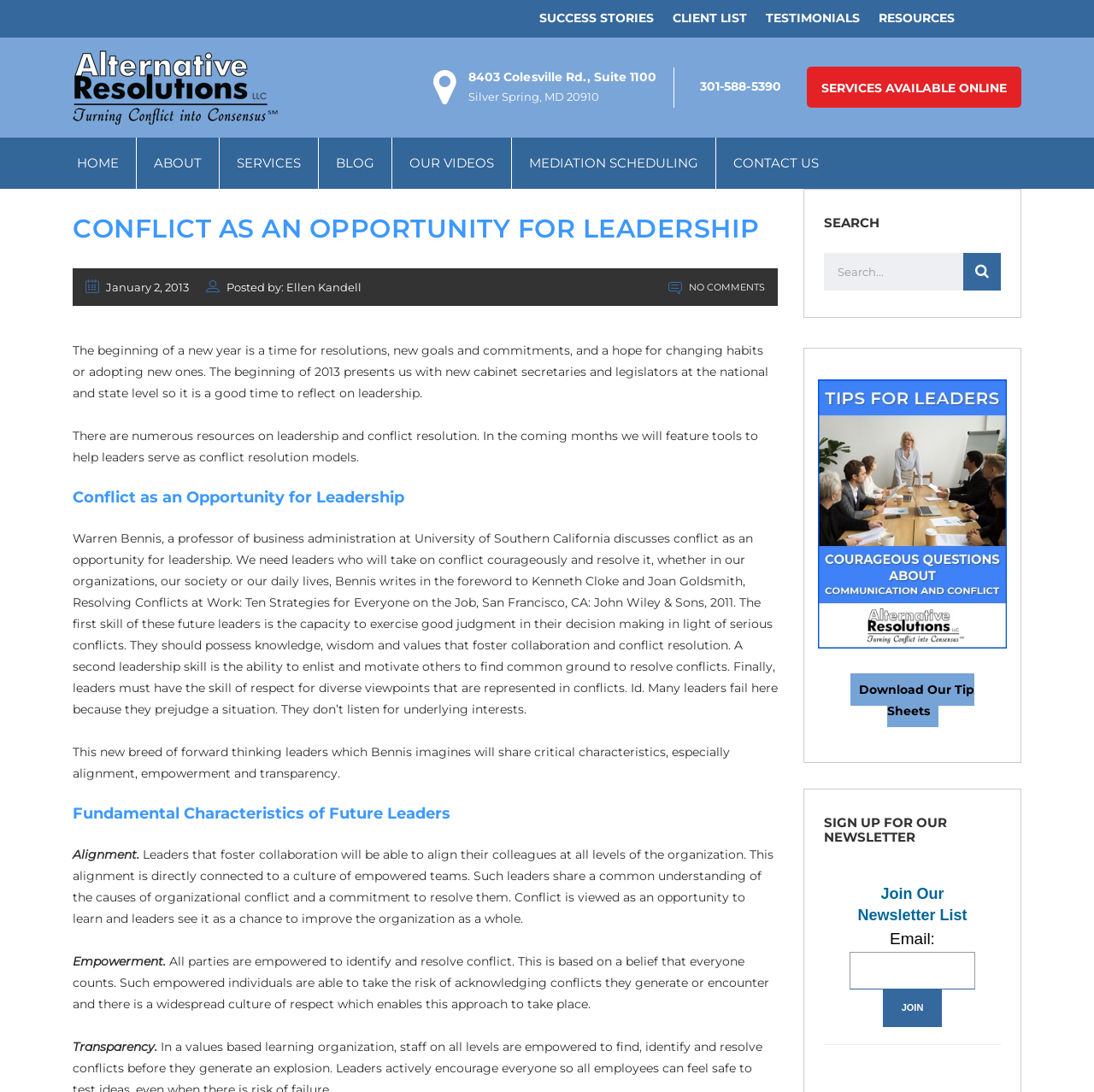Identify the bounding box coordinates of the specific part of the webpage to click to complete this instruction: "Search for something".

[0.753, 0.232, 0.915, 0.266]